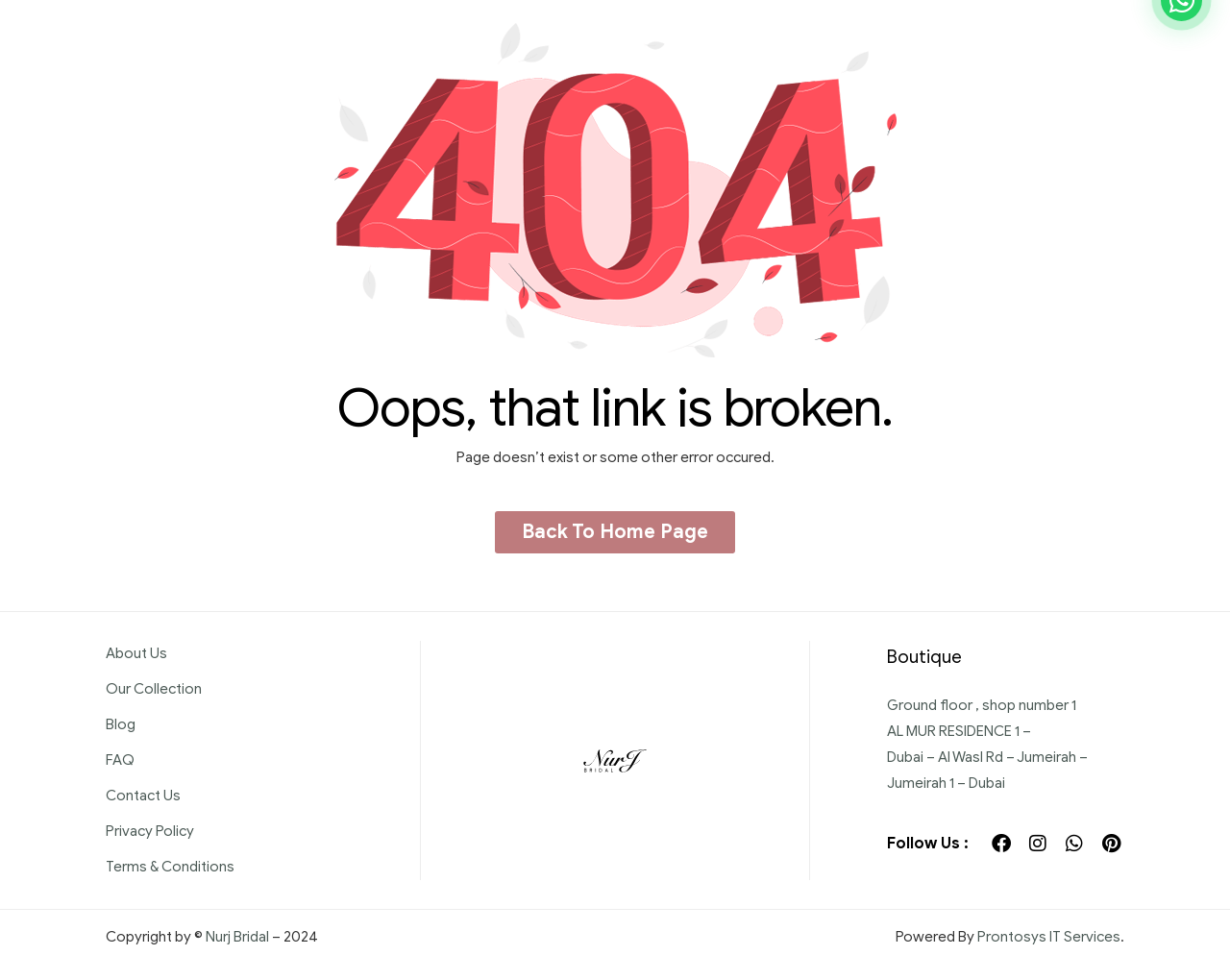Determine the bounding box coordinates of the UI element described by: "Pinterest".

[0.892, 0.847, 0.914, 0.874]